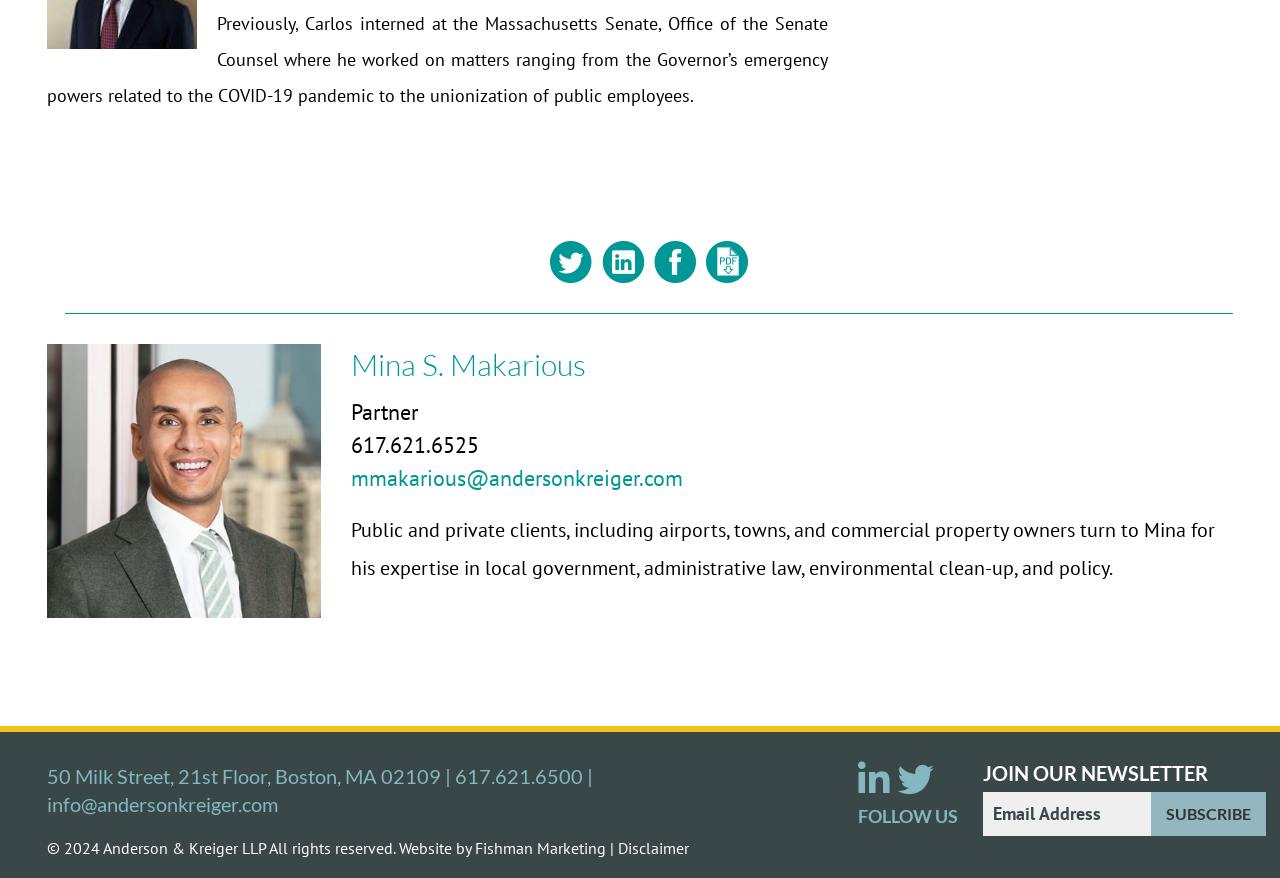Indicate the bounding box coordinates of the clickable region to achieve the following instruction: "Visit the Facebook page."

[0.511, 0.274, 0.544, 0.322]